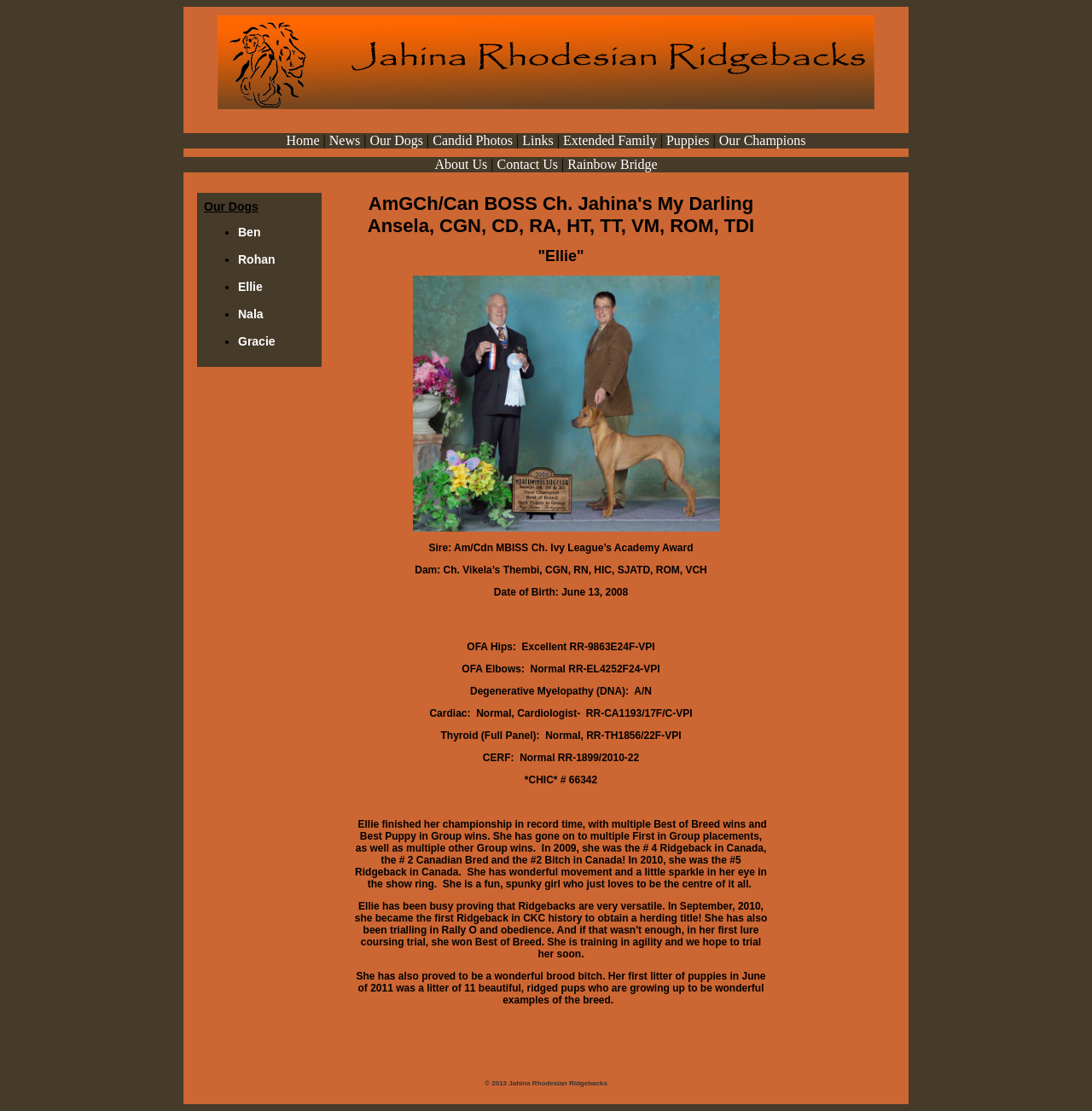What is the date of birth of the dog Ellie?
Give a single word or phrase as your answer by examining the image.

June 13, 2008